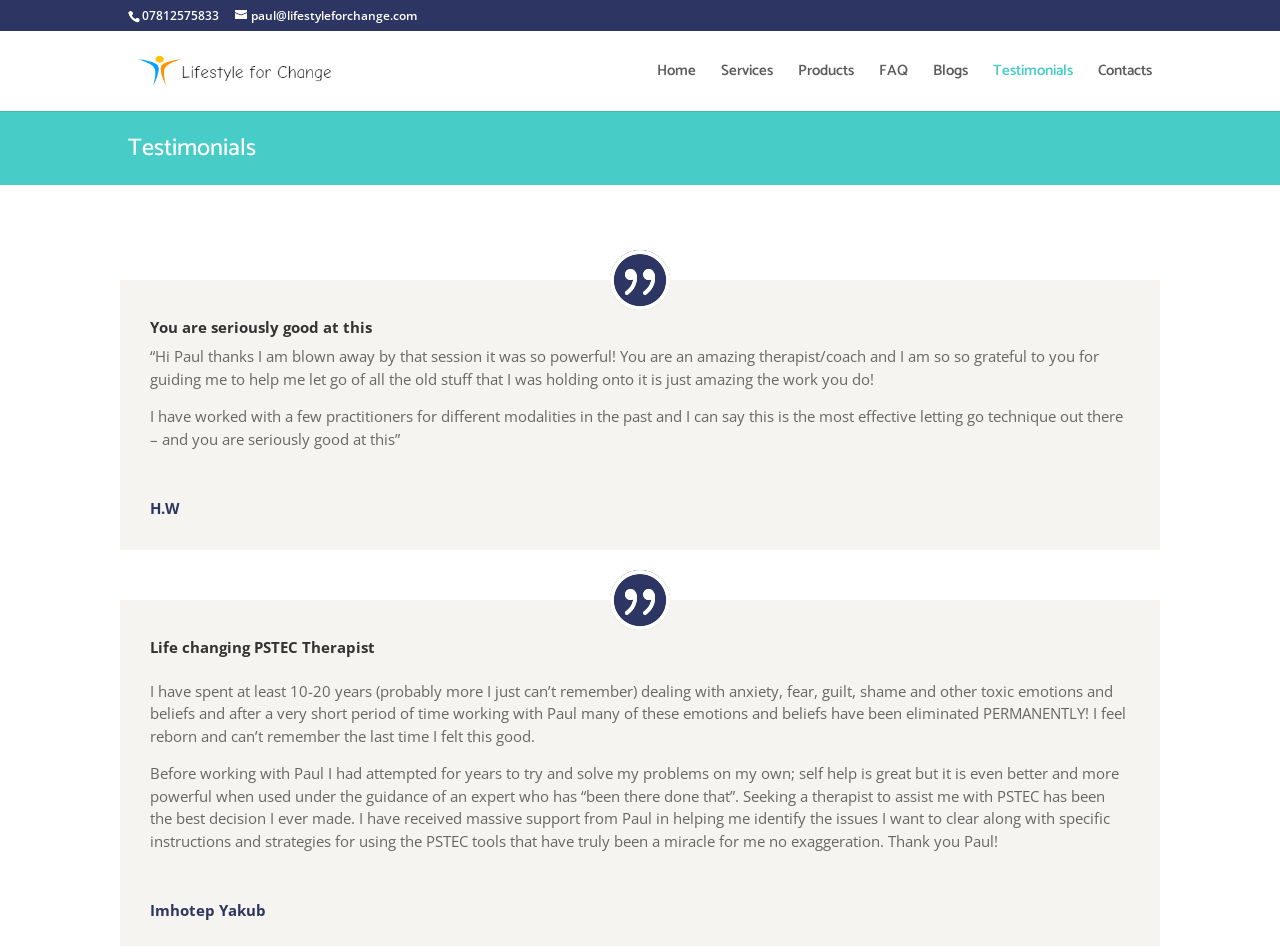Locate the bounding box coordinates of the element that should be clicked to execute the following instruction: "Contact Paul via email".

[0.184, 0.007, 0.326, 0.025]